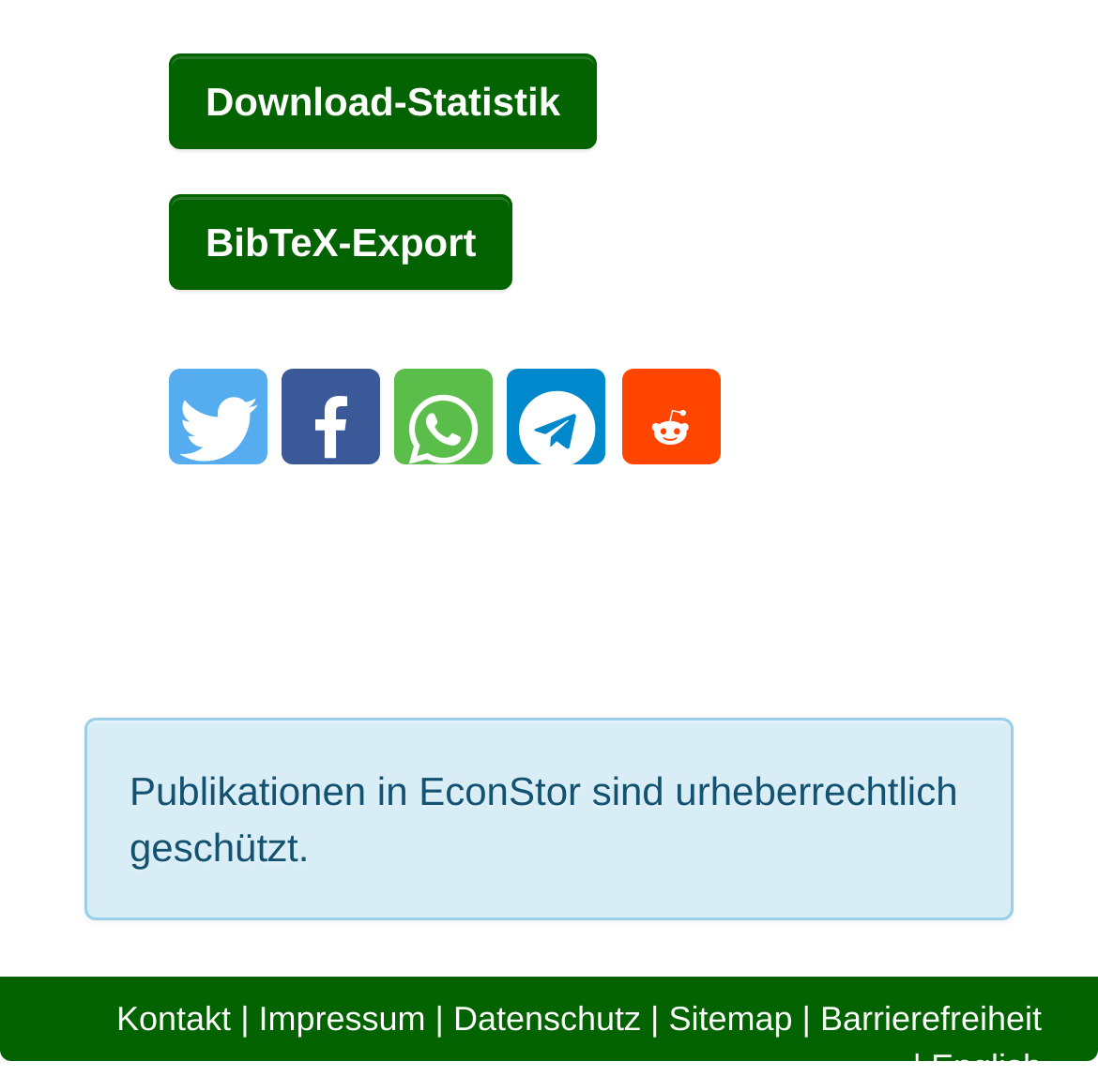Identify the coordinates of the bounding box for the element described below: "Download-Statistik". Return the coordinates as four float numbers between 0 and 1: [left, top, right, bottom].

[0.154, 0.048, 0.544, 0.136]